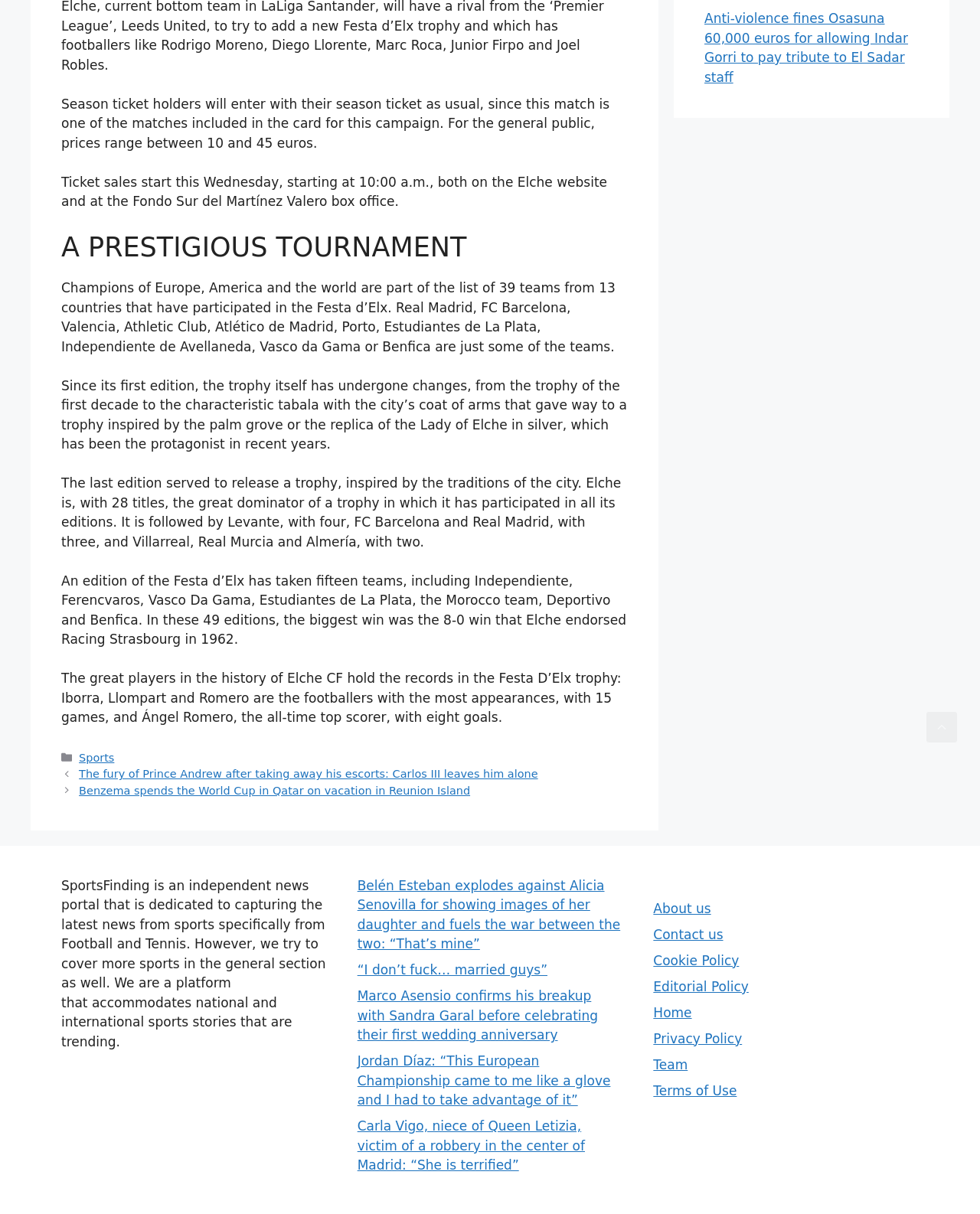Select the bounding box coordinates of the element I need to click to carry out the following instruction: "Visit the 'About us' page".

[0.667, 0.742, 0.726, 0.754]